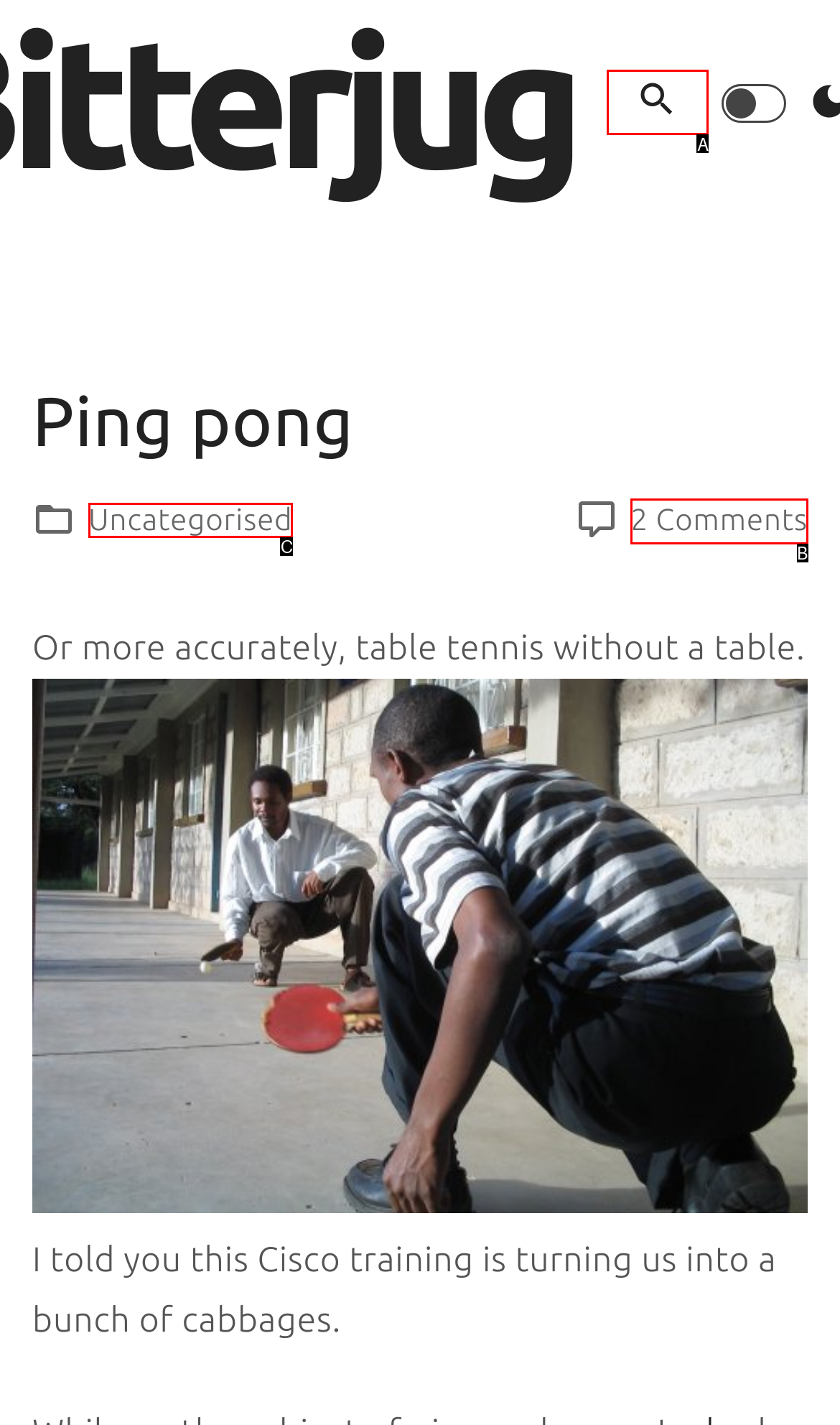Choose the HTML element that best fits the description: Uncategorised. Answer with the option's letter directly.

C